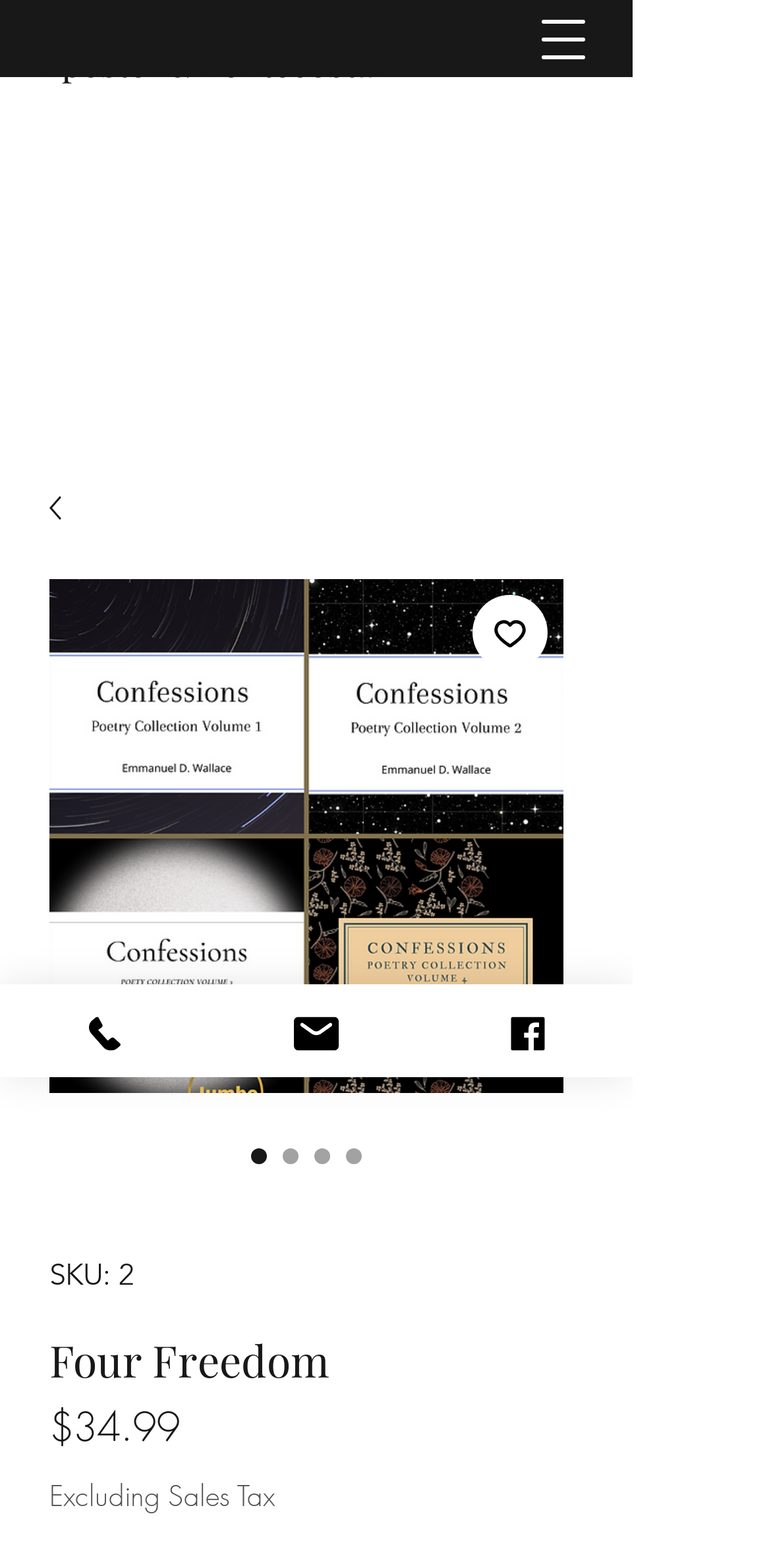Given the element description aria-label="Add to Wishlist", predict the bounding box coordinates for the UI element in the webpage screenshot. The format should be (top-left x, top-left y, bottom-right x, bottom-right y), and the values should be between 0 and 1.

[0.612, 0.379, 0.71, 0.428]